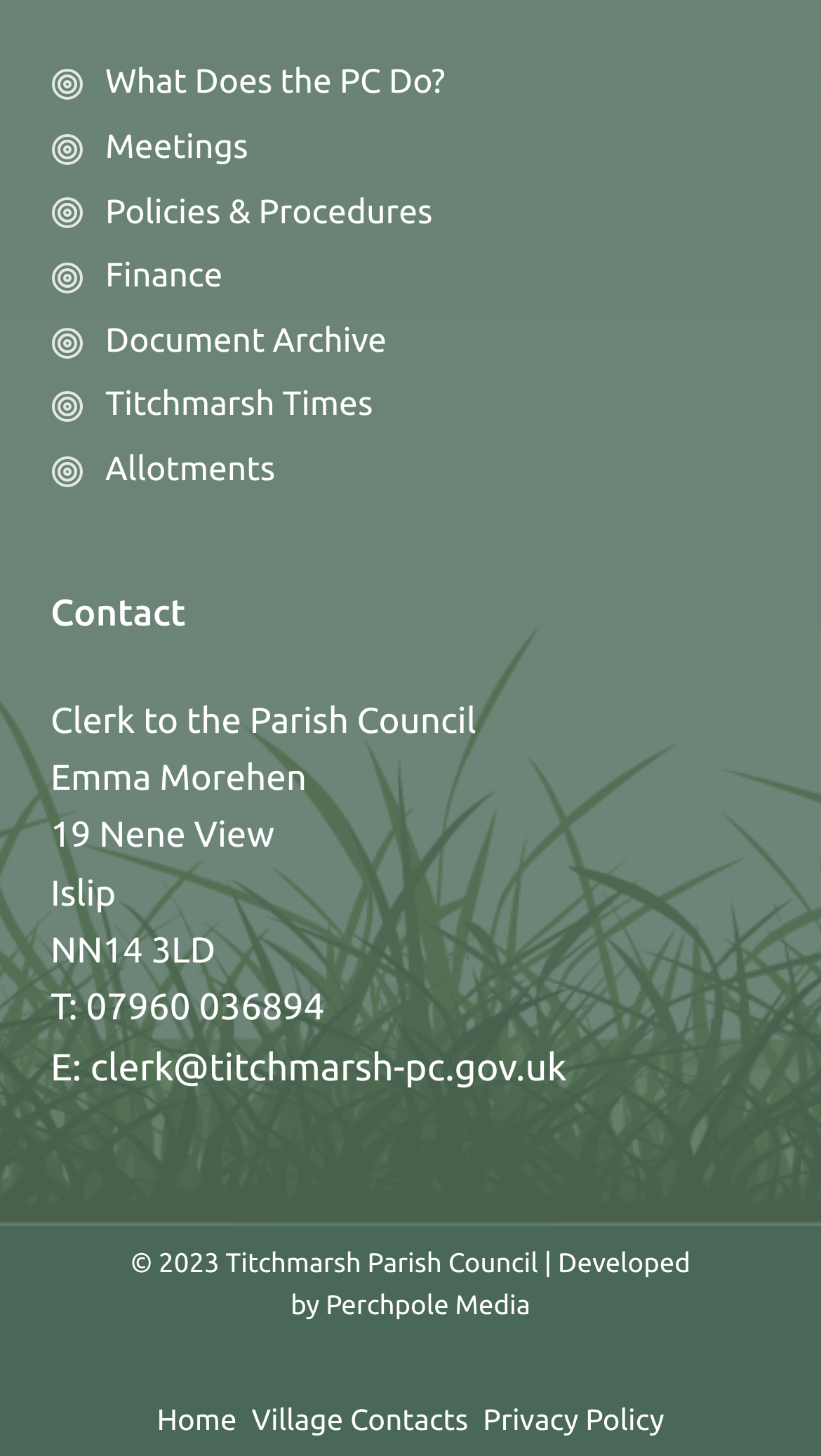Identify the bounding box for the described UI element. Provide the coordinates in (top-left x, top-left y, bottom-right x, bottom-right y) format with values ranging from 0 to 1: Village Contacts

[0.306, 0.959, 0.57, 0.991]